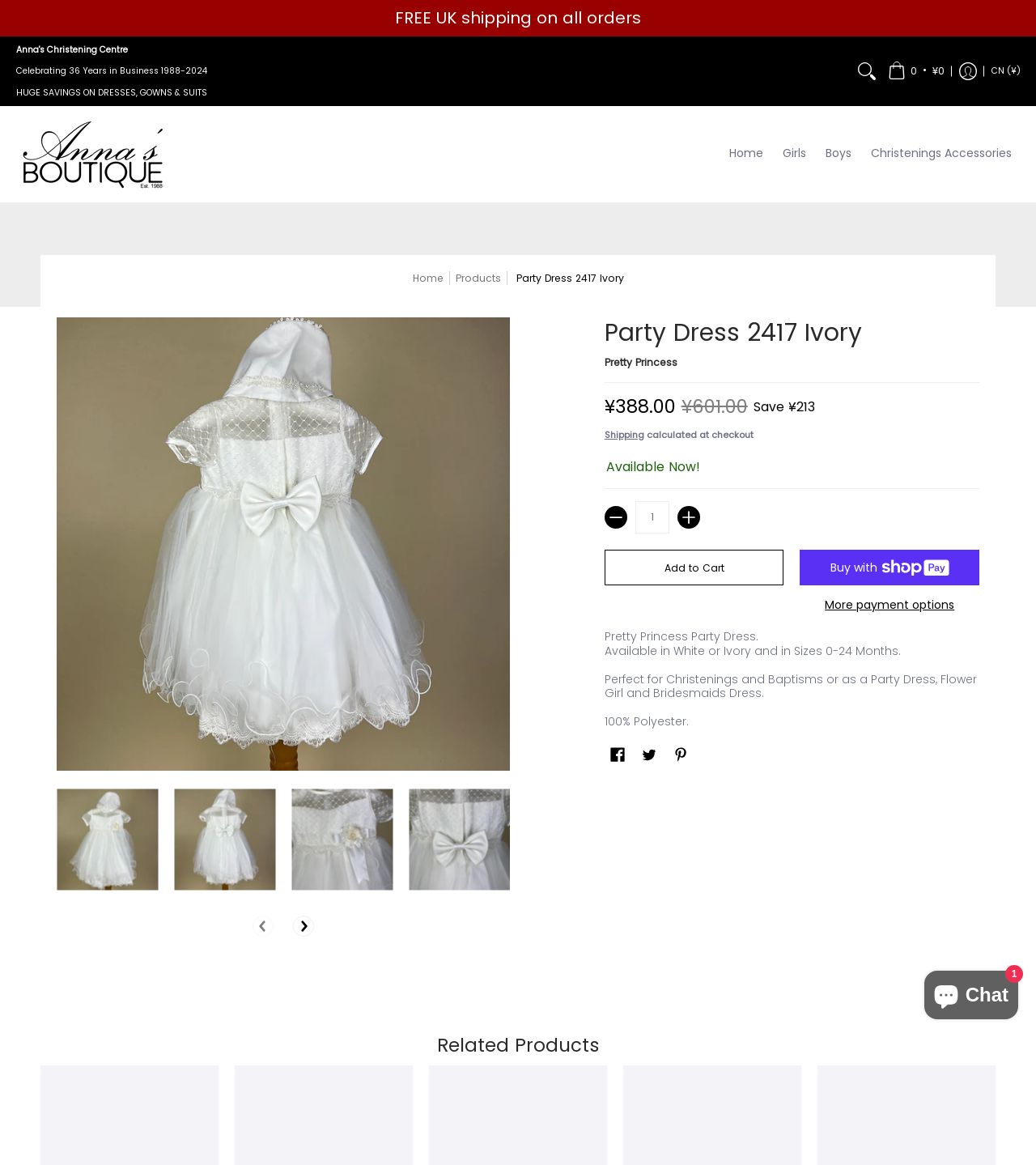Please answer the following question using a single word or phrase: 
What is the purpose of the party dress?

Christenings and Baptisms or as a Party Dress